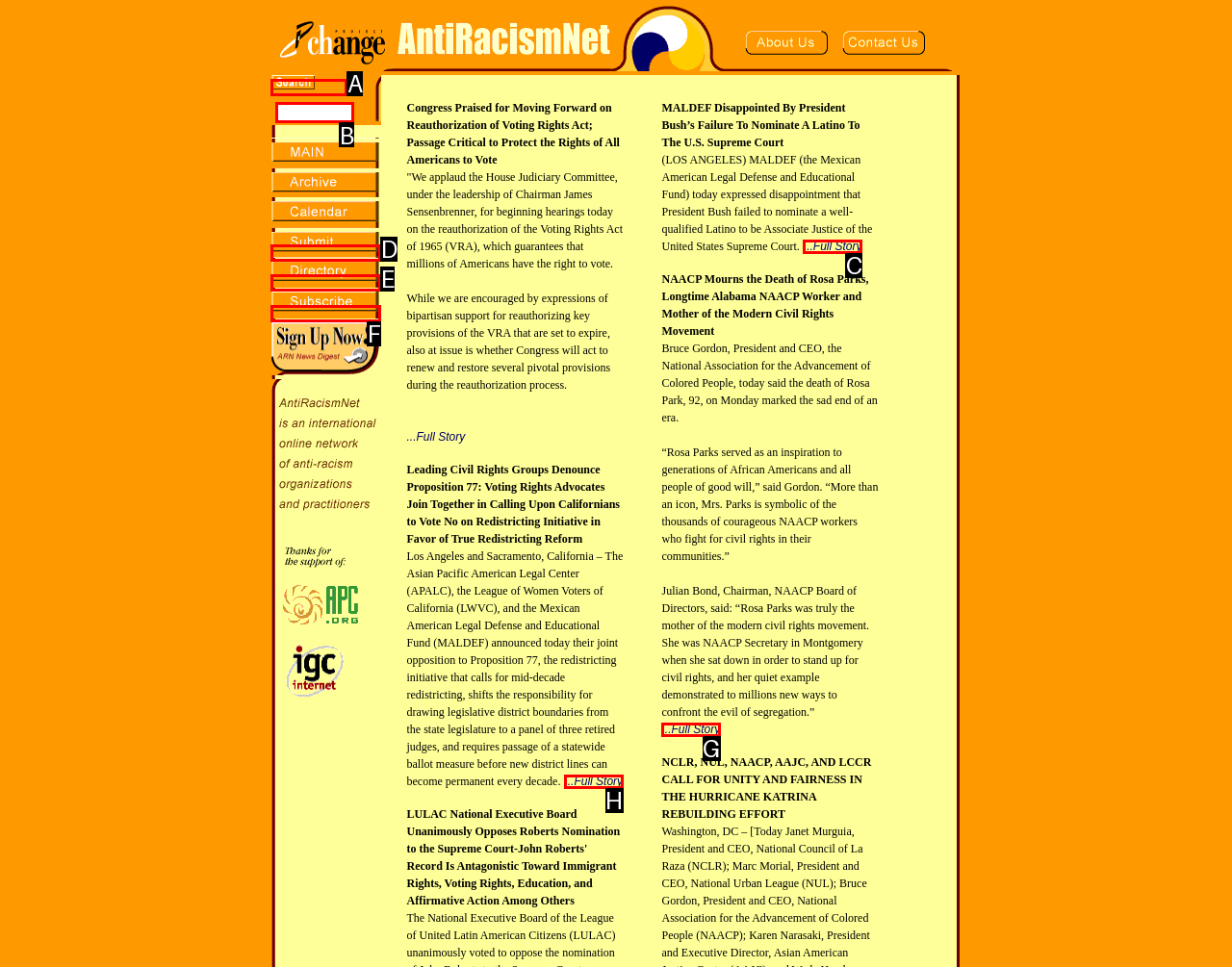Given the description: ...Full Story, identify the matching option. Answer with the corresponding letter.

C